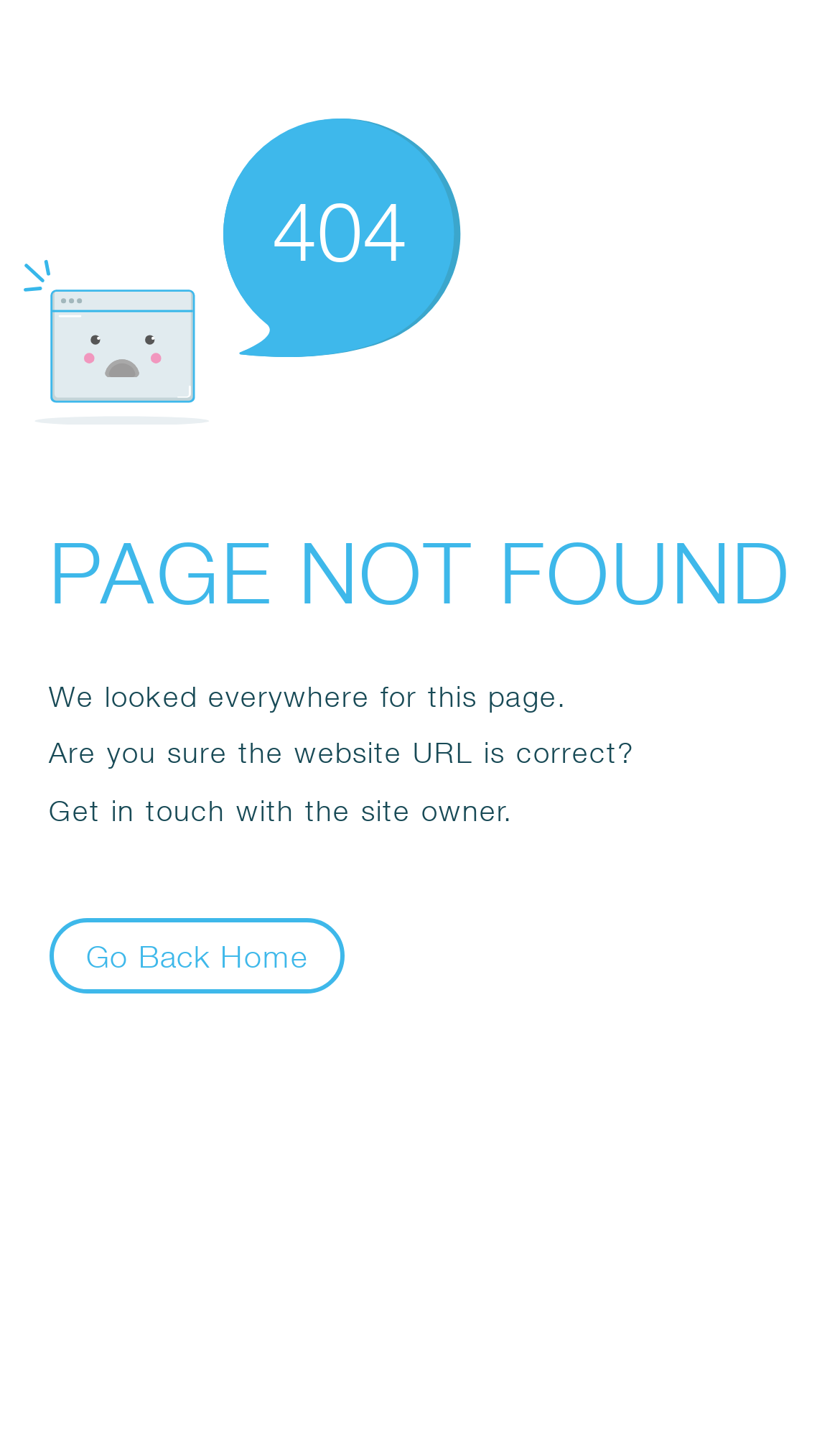How many sentences are there in the error message?
Please give a detailed and thorough answer to the question, covering all relevant points.

There are three sentences in the error message, which are 'We looked everywhere for this page.', 'Are you sure the website URL is correct?', and 'Get in touch with the site owner.'